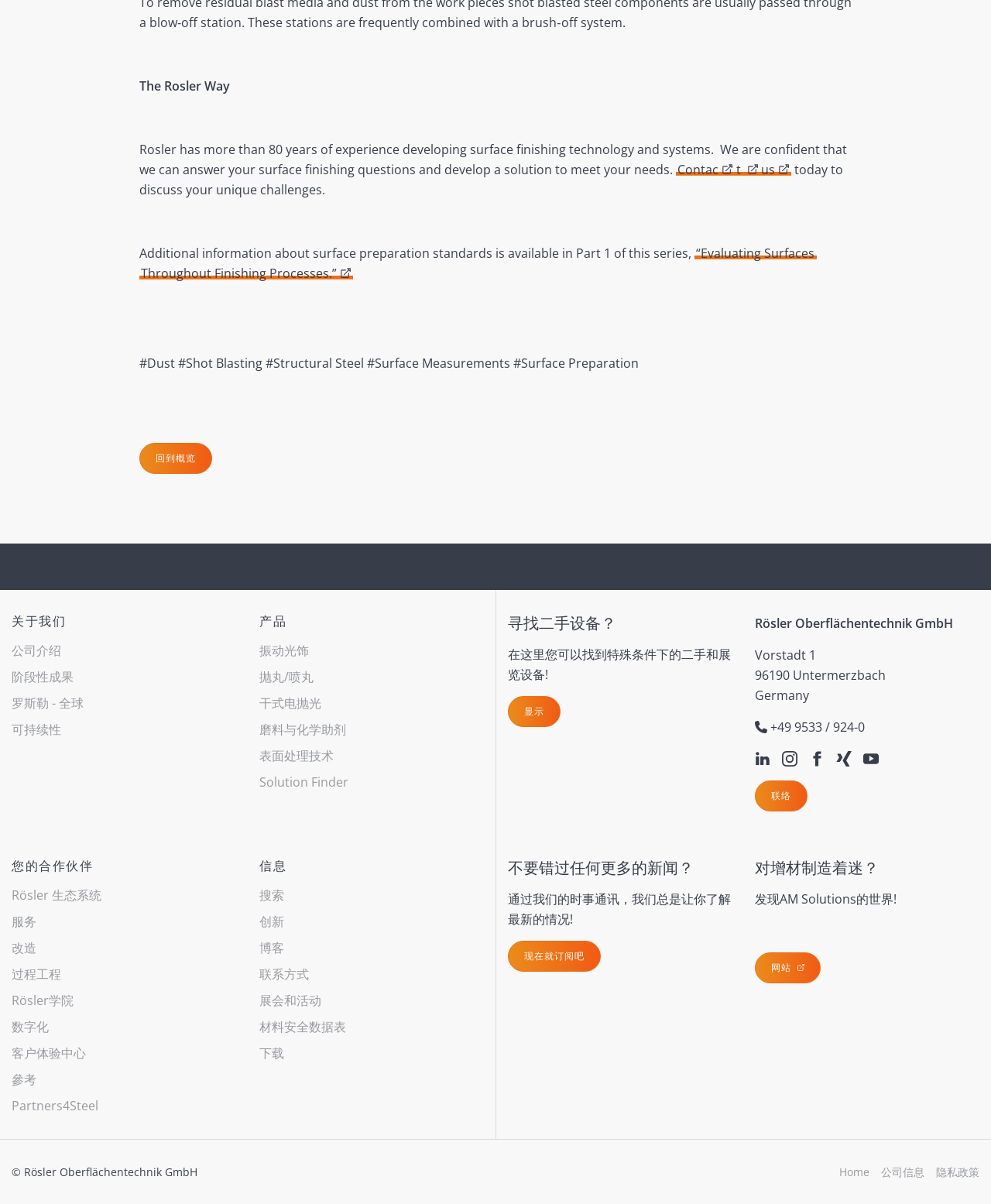From the element description: "profile", extract the bounding box coordinates of the UI element. The coordinates should be expressed as four float numbers between 0 and 1, in the order [left, top, right, bottom].

None